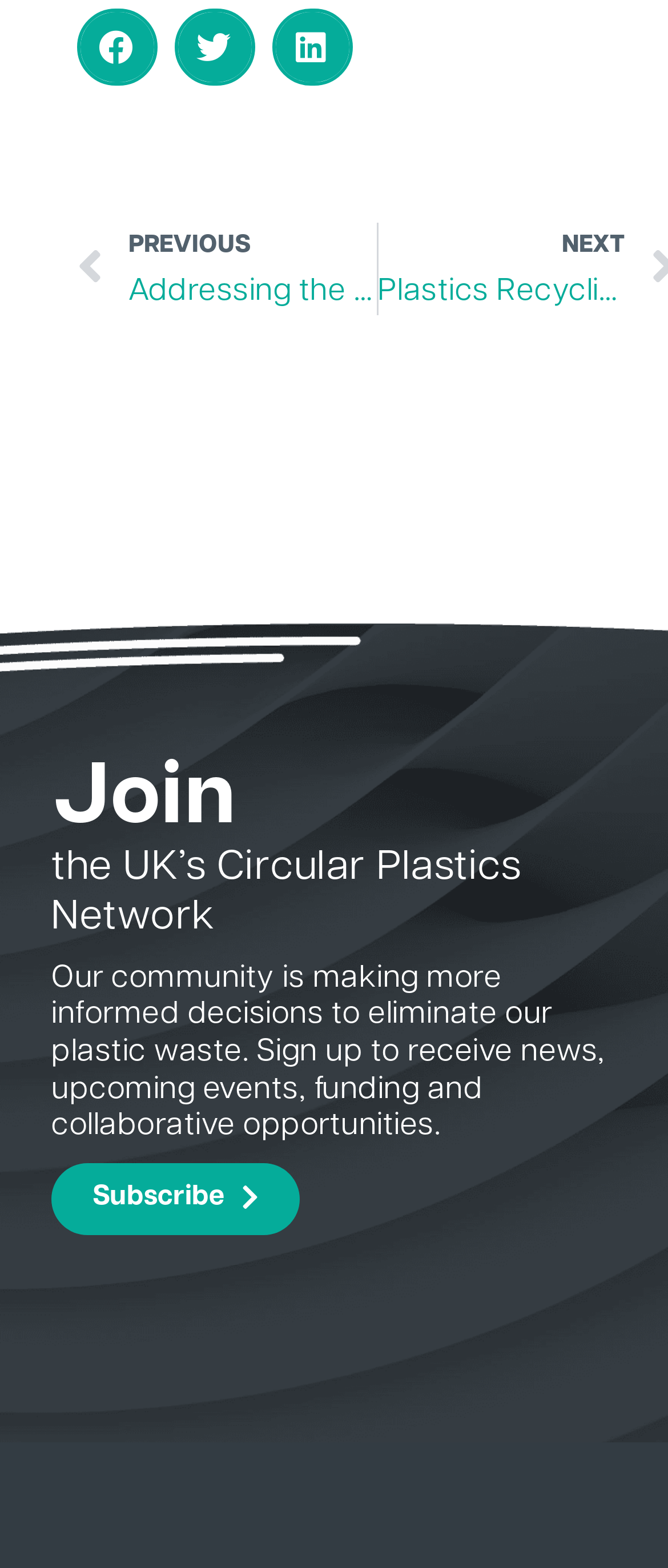Use a single word or phrase to answer the question:
What is the call-to-action on the webpage?

Subscribe